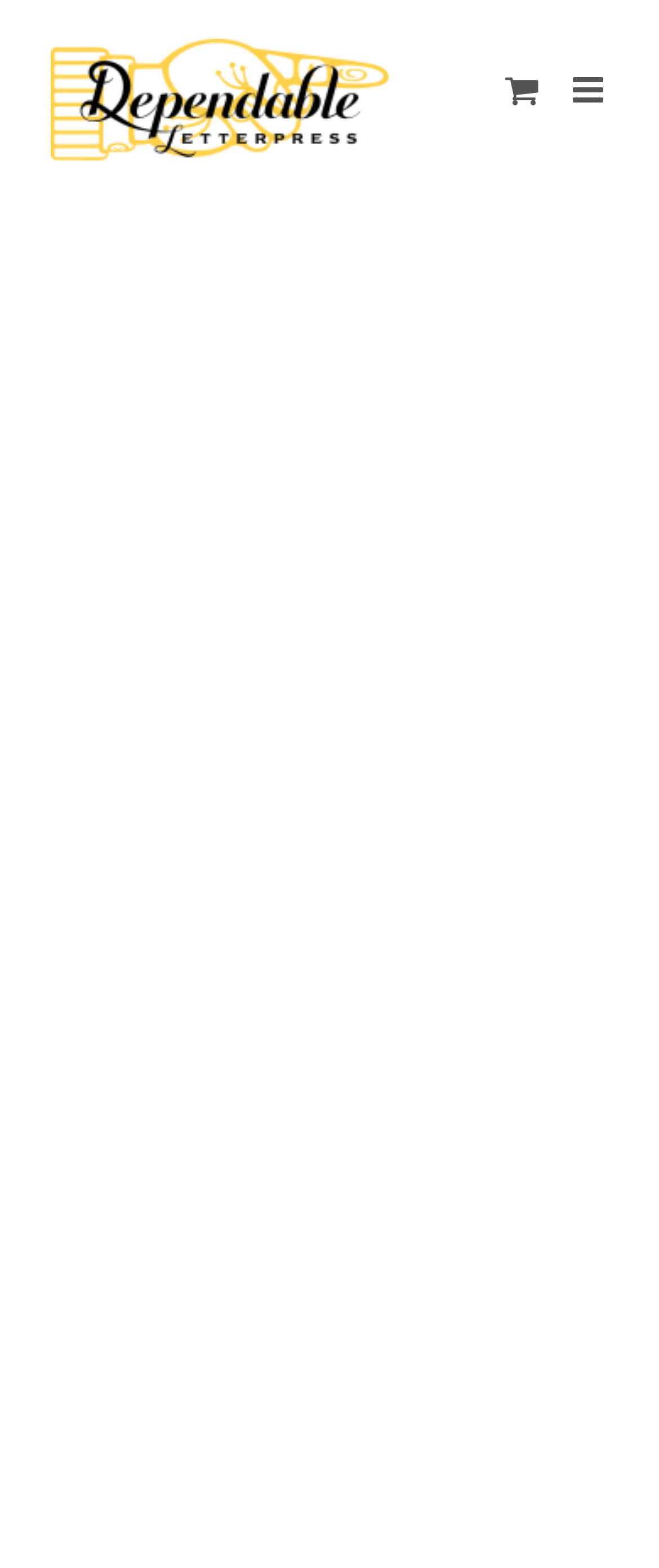Given the element description alt="Fab Fountain pen set" title="FabFountainPensSet2", specify the bounding box coordinates of the corresponding UI element in the format (top-left x, top-left y, bottom-right x, bottom-right y). All values must be between 0 and 1.

[0.038, 0.191, 0.962, 0.213]